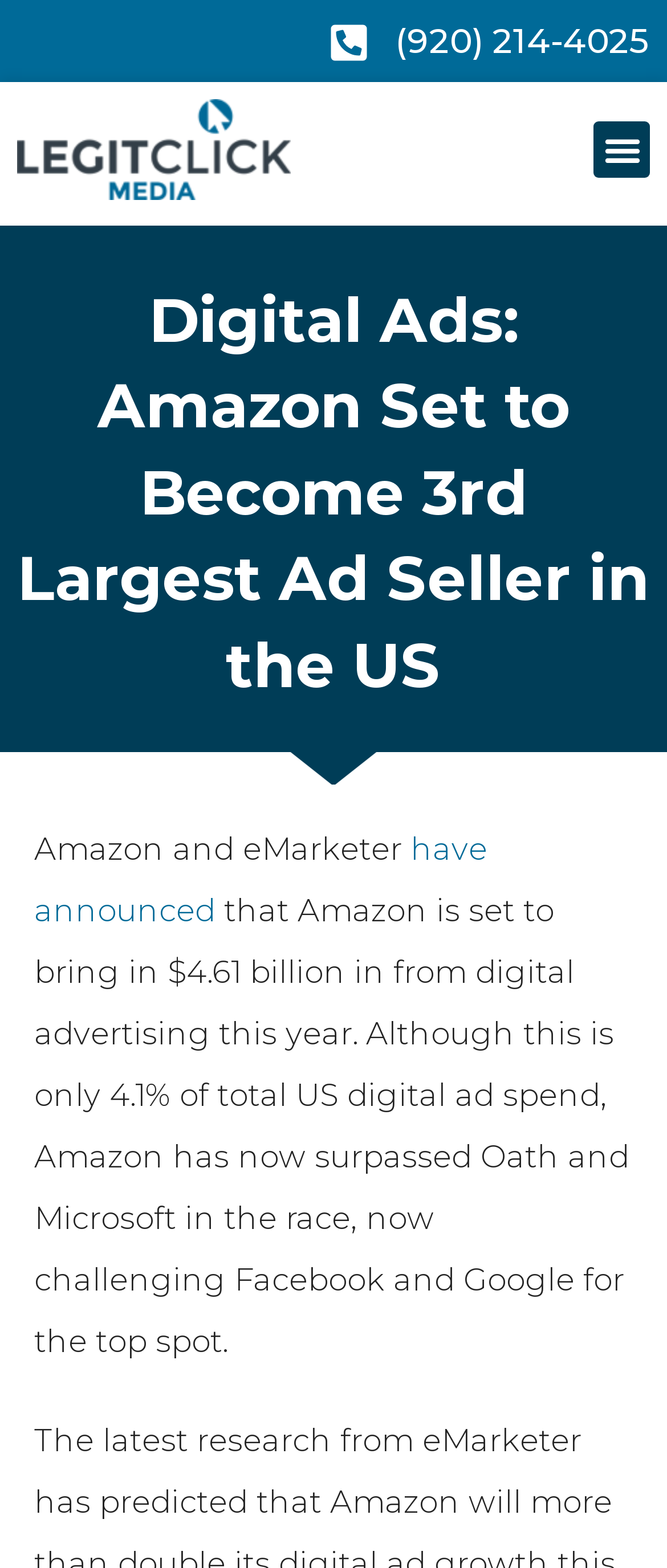Examine the image carefully and respond to the question with a detailed answer: 
What is the source of the information about Amazon's digital ad revenue?

The webpage mentions that Amazon and eMarketer have announced that Amazon is set to bring in $4.61 billion in from digital advertising this year, indicating that they are the source of the information.